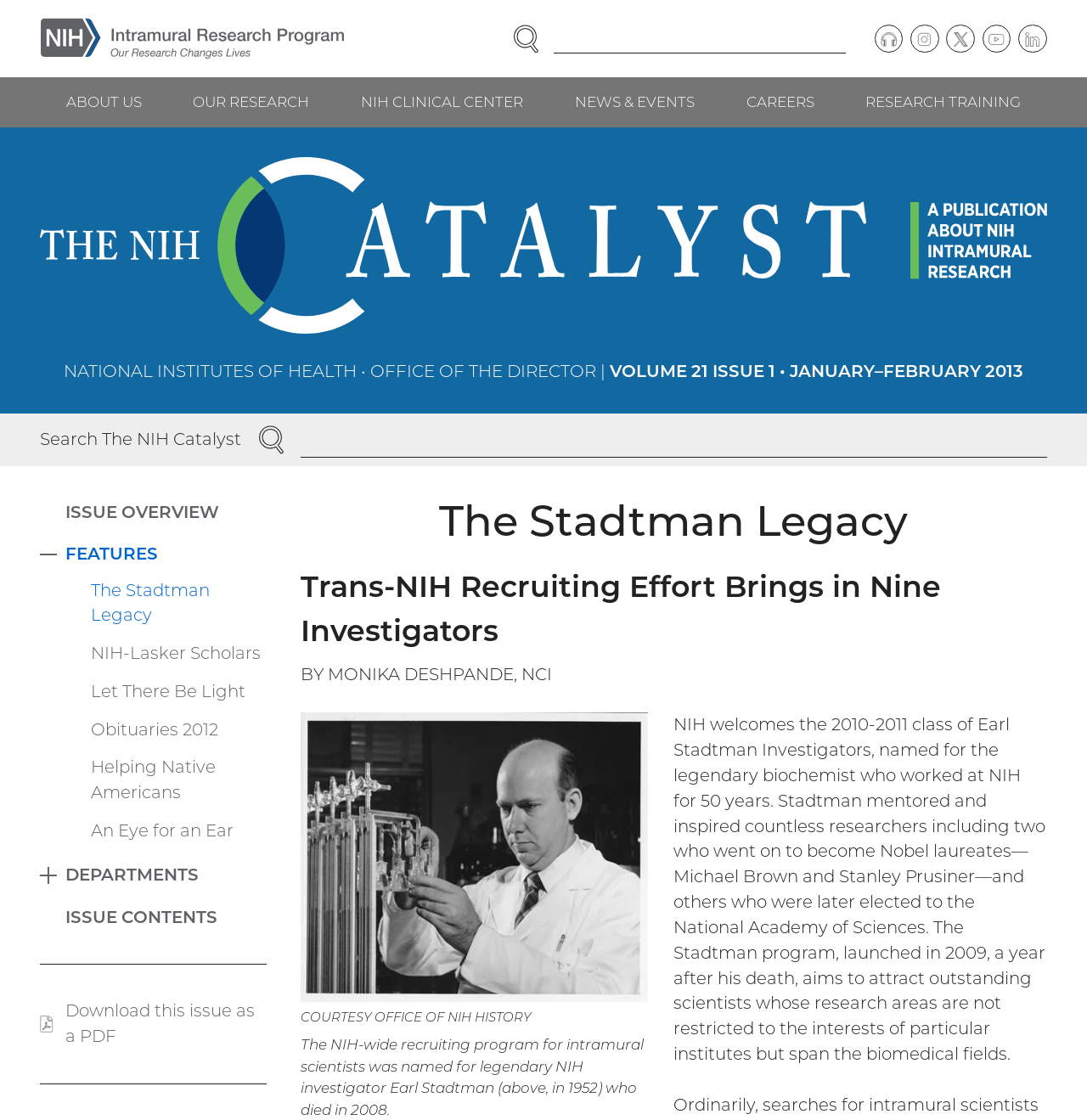What is the name of the legendary biochemist?
Carefully examine the image and provide a detailed answer to the question.

I found the answer by reading the text 'The NIH-wide recruiting program for intramural scientists was named for legendary NIH investigator Earl Stadtman (above, in 1952) who died in 2008.' which mentions the name of the legendary biochemist.